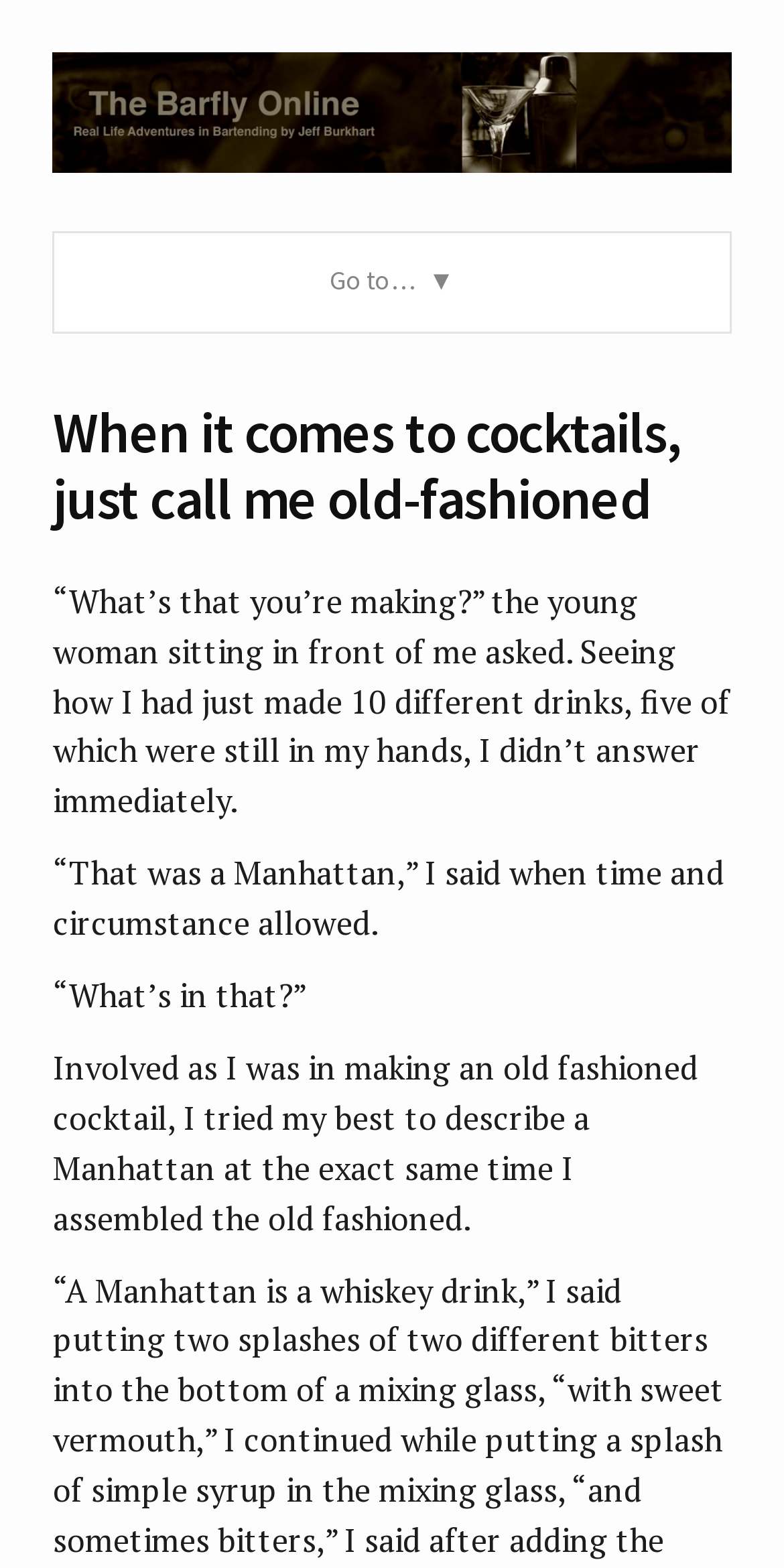Respond with a single word or short phrase to the following question: 
What is the woman asking about?

The drink